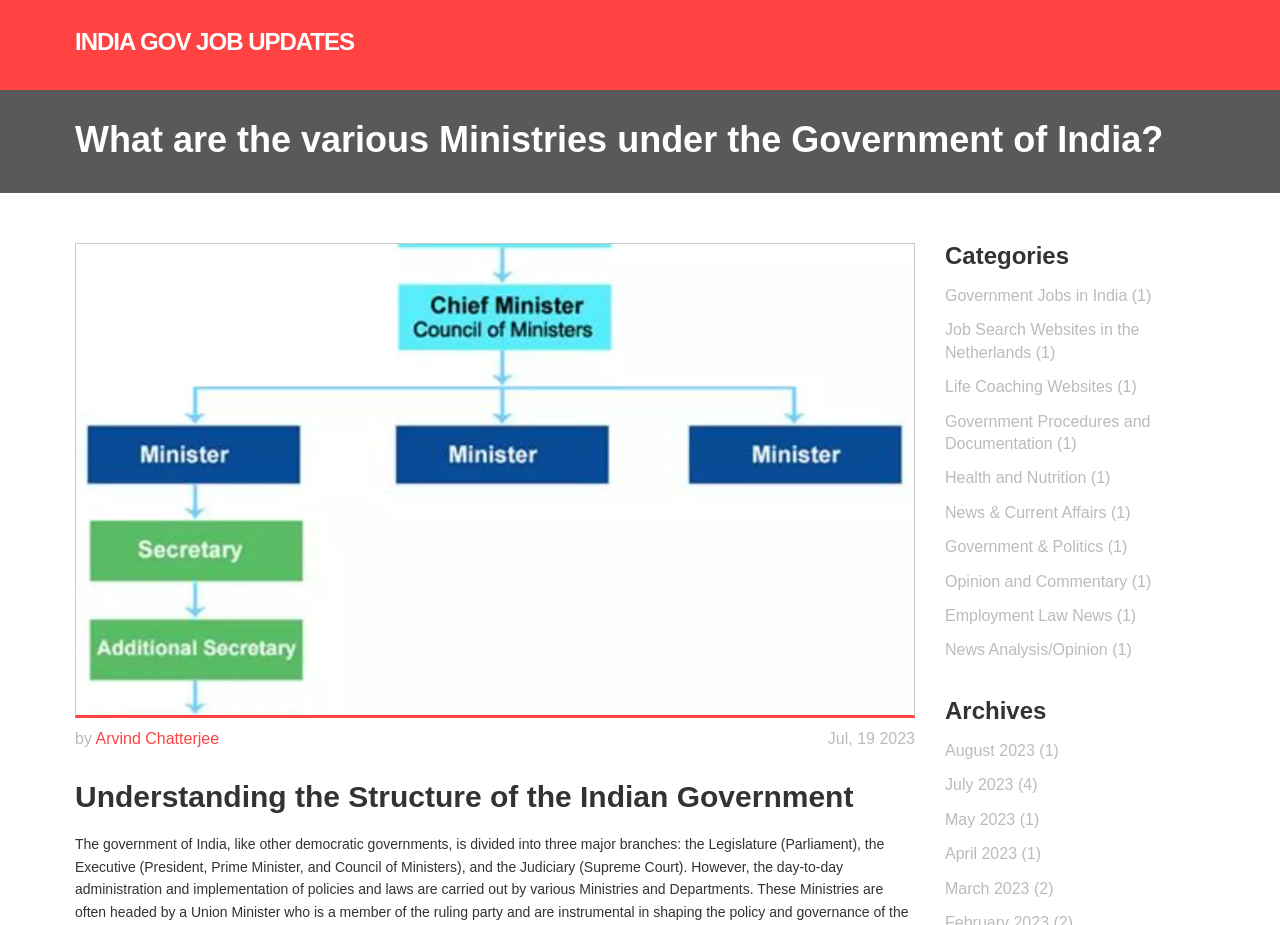Please identify the primary heading on the webpage and return its text.

What are the various Ministries under the Government of India?